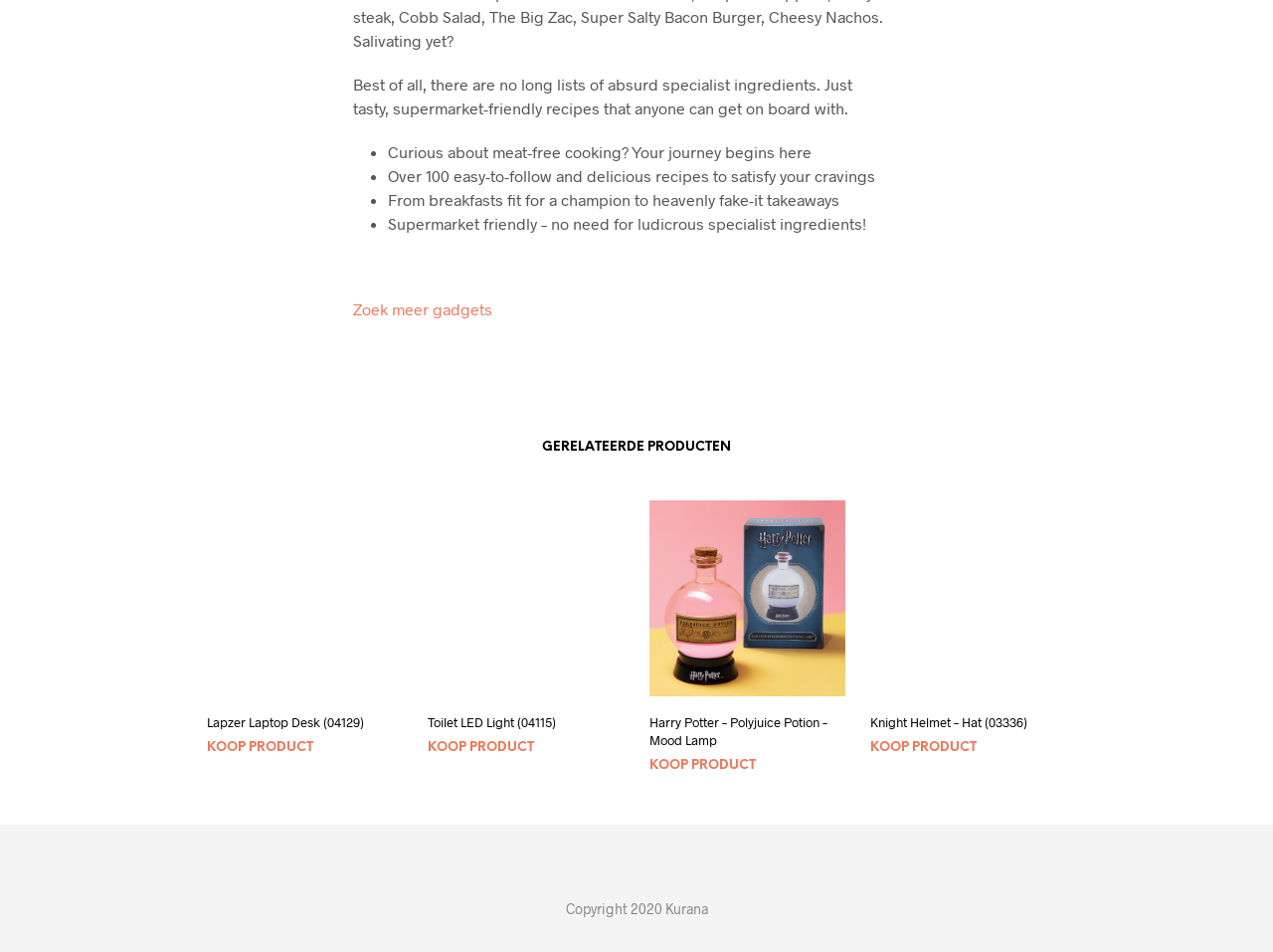Please find the bounding box for the following UI element description. Provide the coordinates in (top-left x, top-left y, bottom-right x, bottom-right y) format, with values between 0 and 1: Zoek meer gadgets

[0.277, 0.314, 0.387, 0.334]